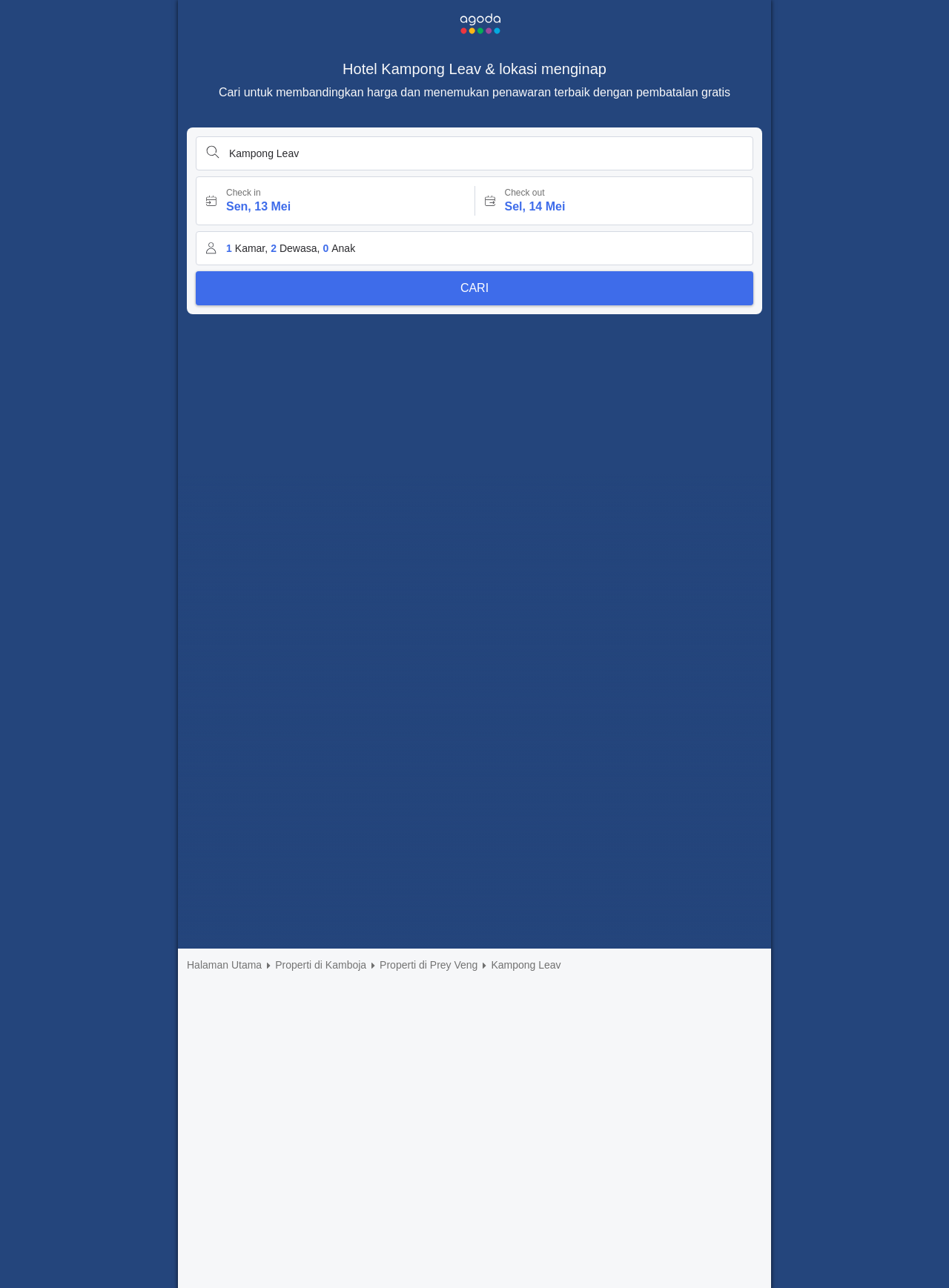From the image, can you give a detailed response to the question below:
How many adults and children can be accommodated?

The webpage shows a button '1 Kamar, 2 Dewasa, 0 Anak' which indicates that the accommodation can be booked for 1 room, 2 adults, and 0 children.